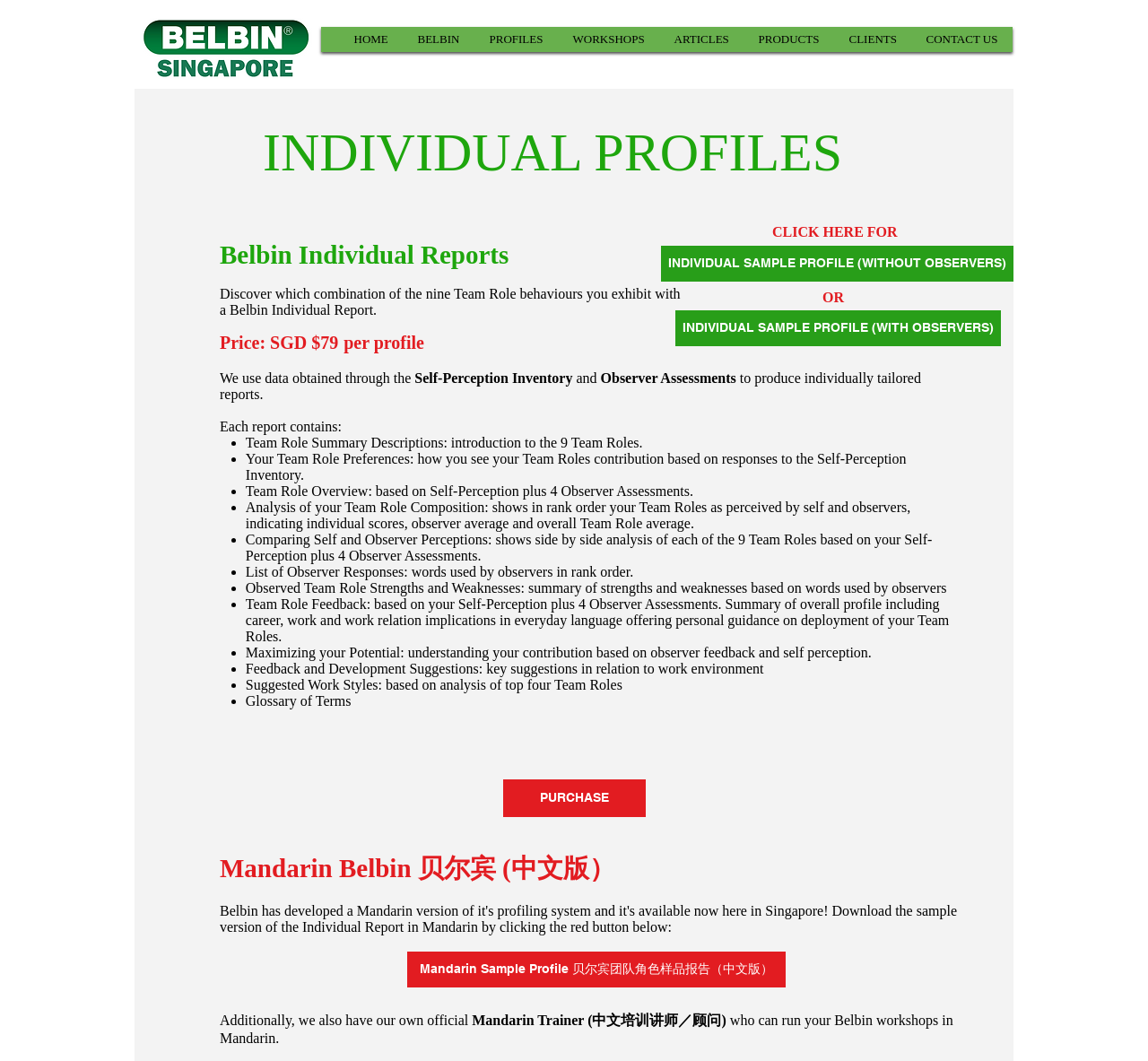Provide the bounding box coordinates of the UI element this sentence describes: "INDIVIDUAL SAMPLE PROFILE (WITH OBSERVERS)".

[0.588, 0.292, 0.872, 0.326]